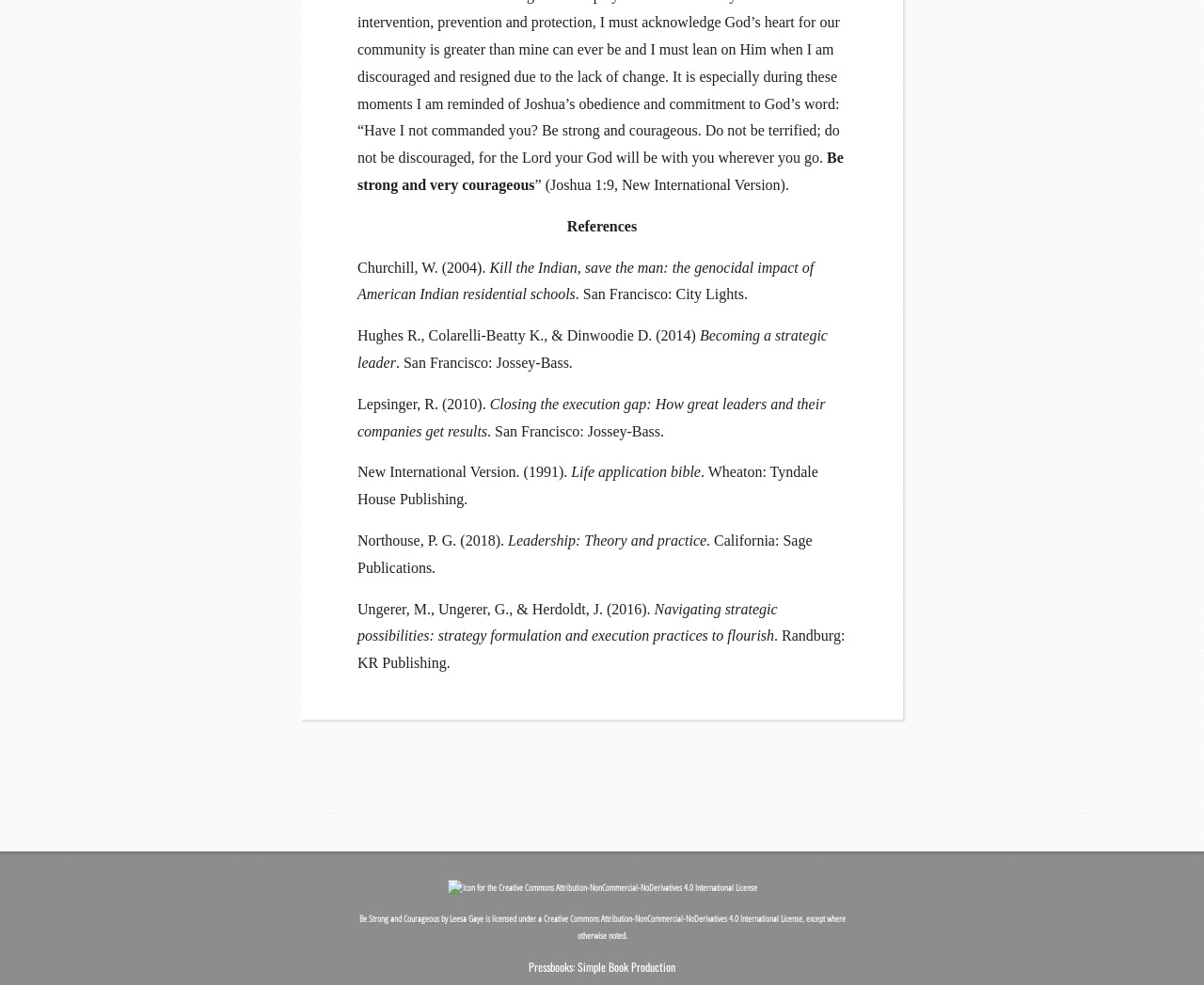Given the following UI element description: "Pressbooks: Simple Book Production", find the bounding box coordinates in the webpage screenshot.

[0.439, 0.973, 0.561, 0.989]